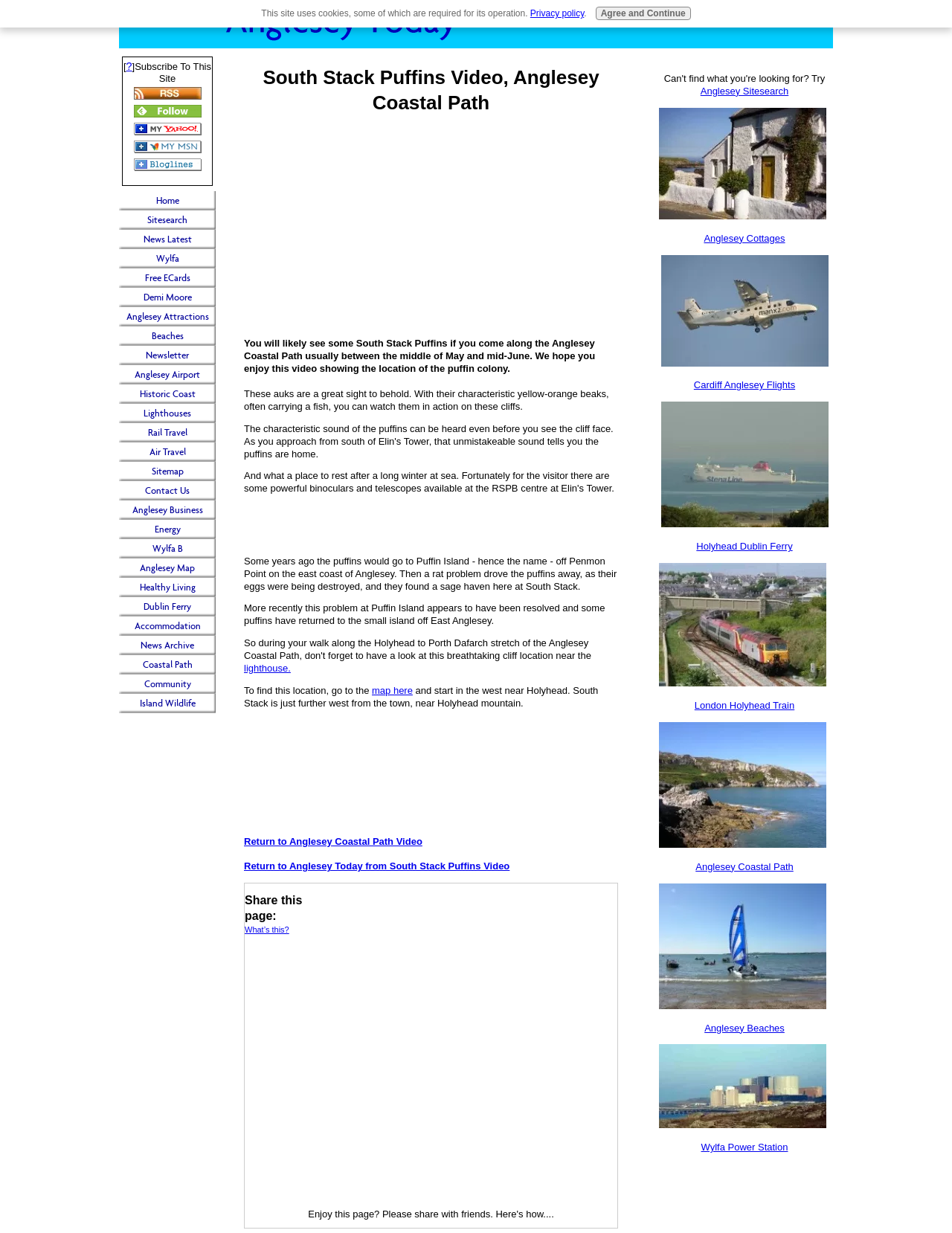What is the name of the island where puffins used to go?
Please look at the screenshot and answer using one word or phrase.

Puffin Island